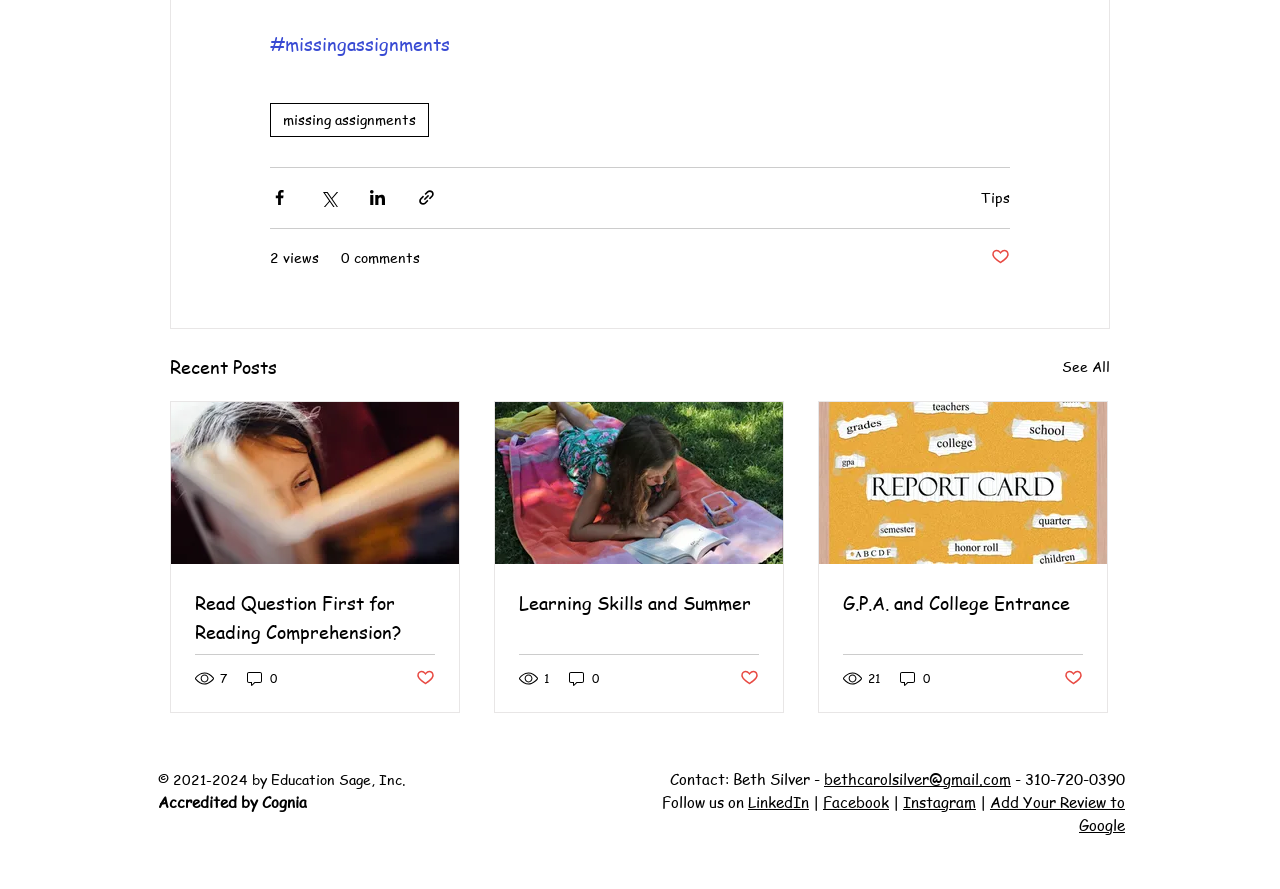Give a one-word or one-phrase response to the question: 
What is the contact email address provided at the bottom of the webpage?

bethcarolsilver@gmail.com